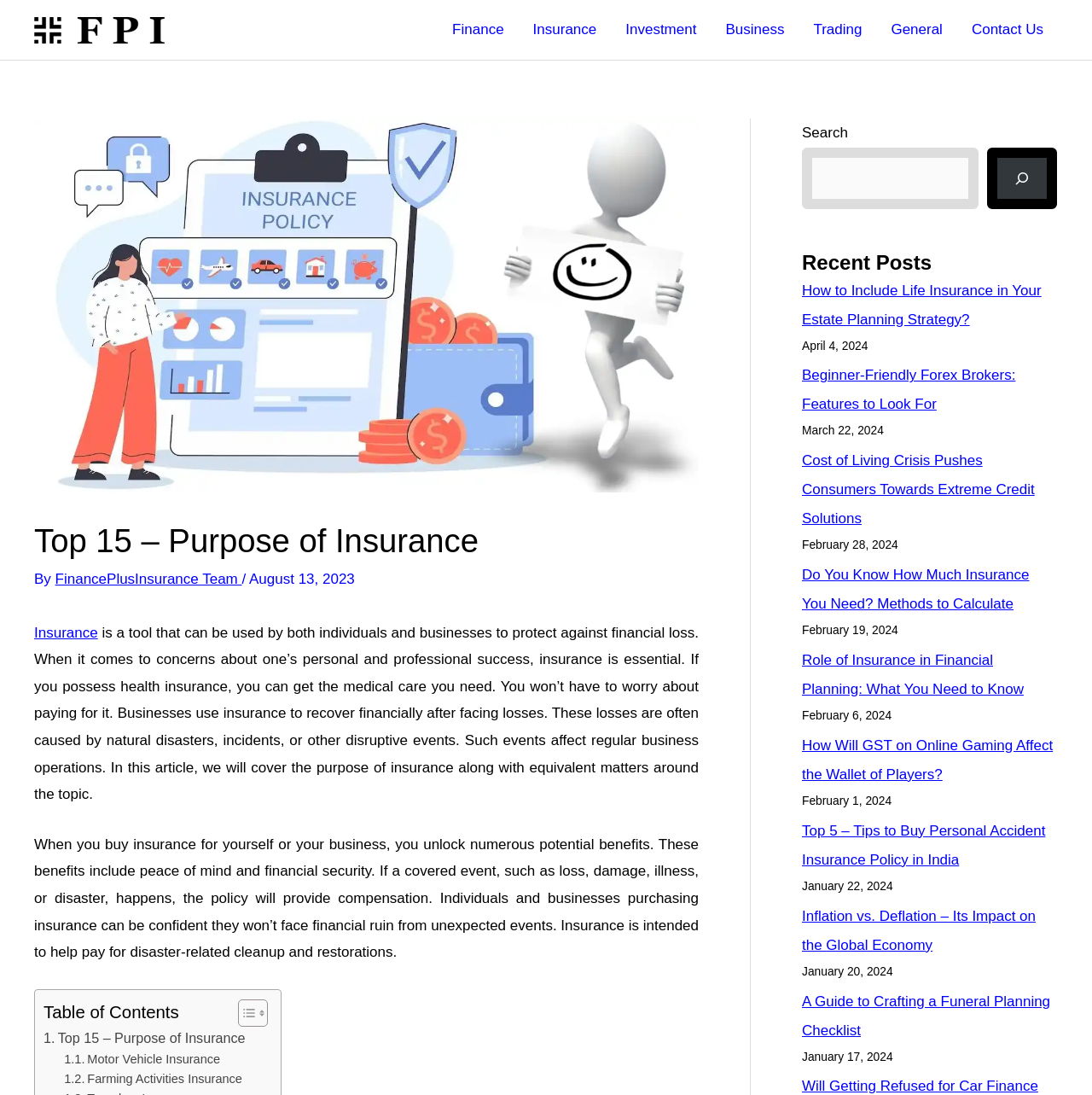Please determine the bounding box coordinates for the element that should be clicked to follow these instructions: "Click on the 'Insurance' link in the navigation bar".

[0.475, 0.0, 0.56, 0.055]